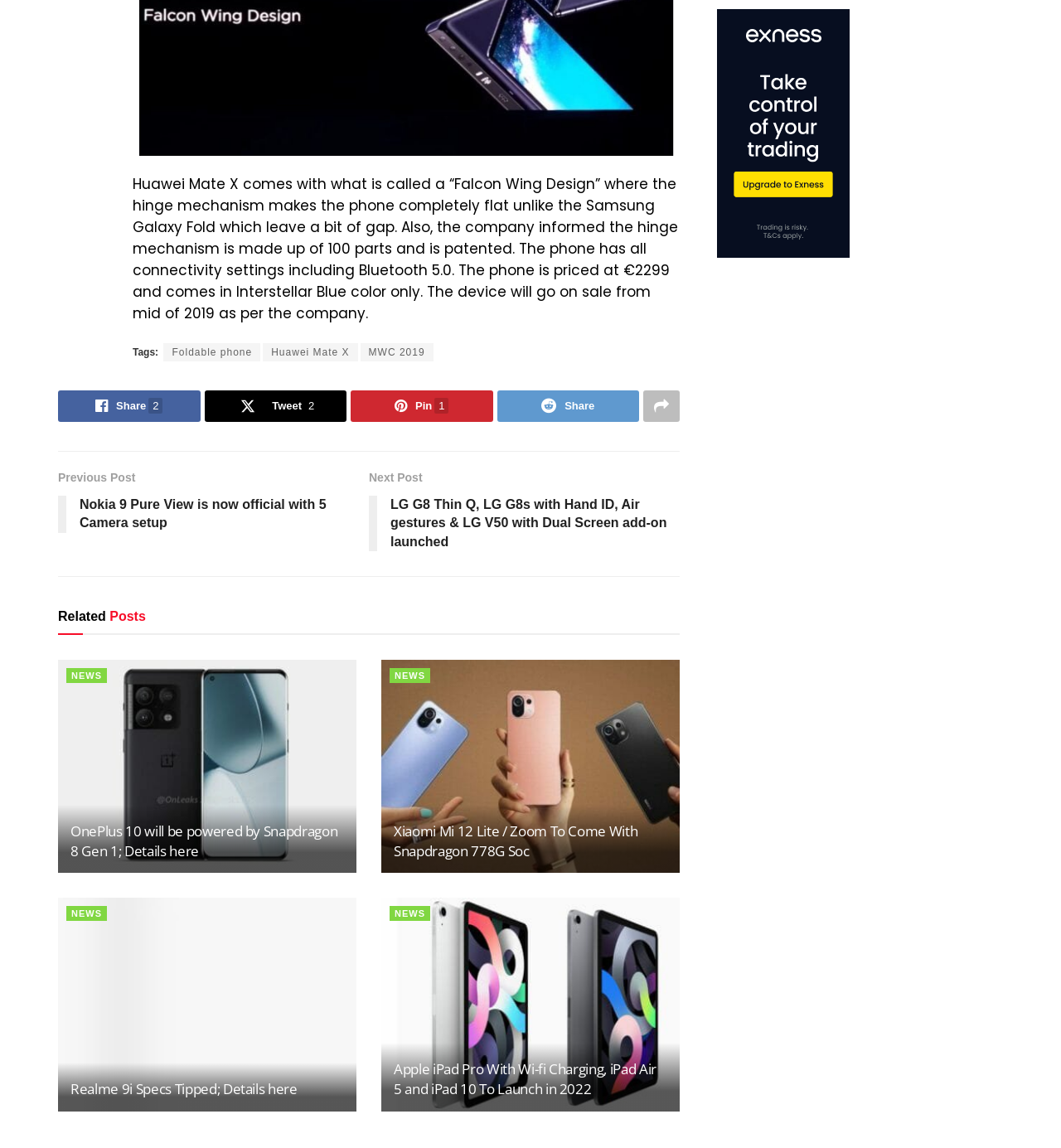What is the color option available for Huawei Mate X?
Look at the image and respond with a one-word or short-phrase answer.

Interstellar Blue